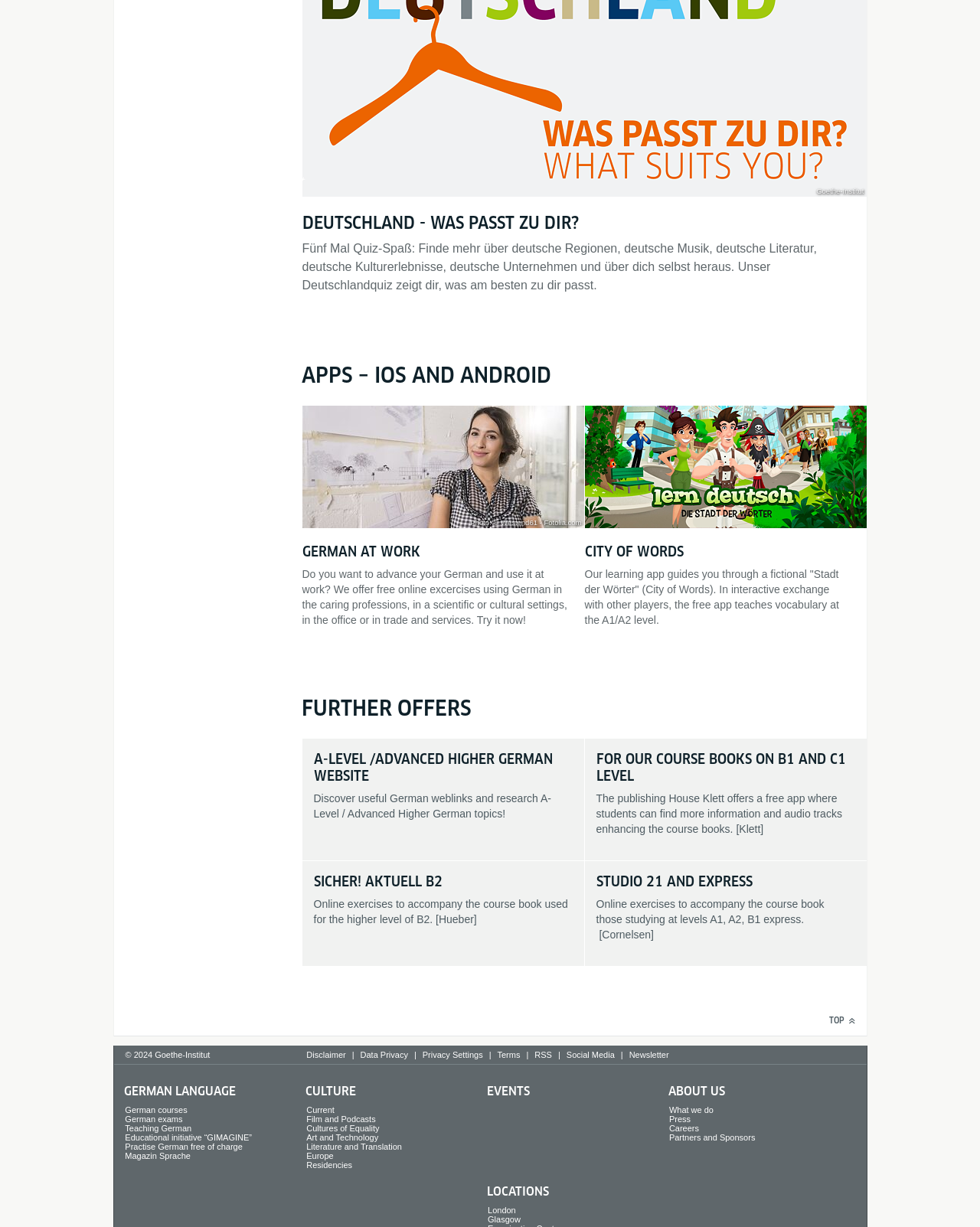Locate the bounding box coordinates of the clickable region necessary to complete the following instruction: "Explore 'GERMAN AT WORK' for online exercises". Provide the coordinates in the format of four float numbers between 0 and 1, i.e., [left, top, right, bottom].

[0.308, 0.443, 0.58, 0.457]